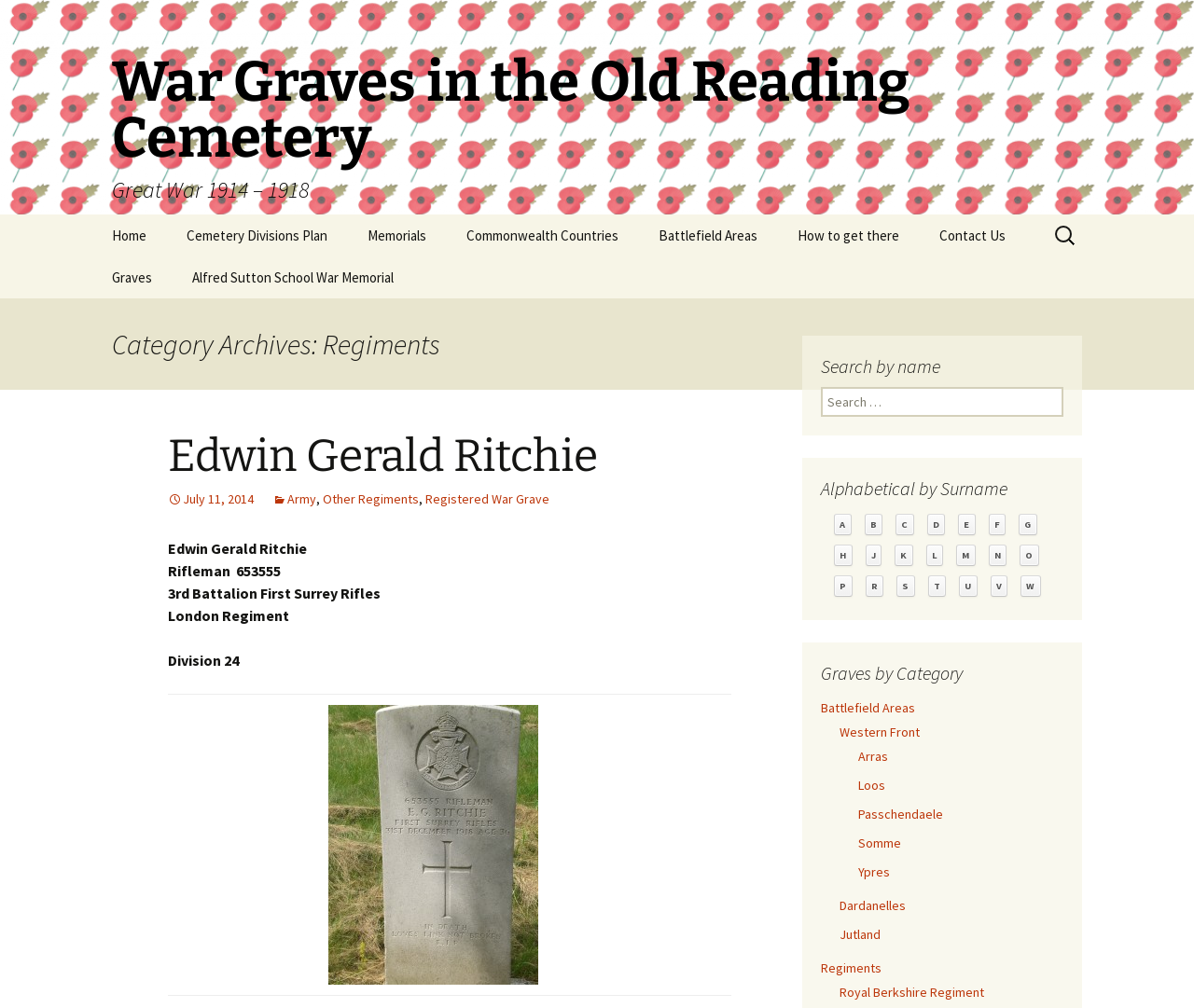What is the purpose of the search box?
From the screenshot, supply a one-word or short-phrase answer.

Search for war graves